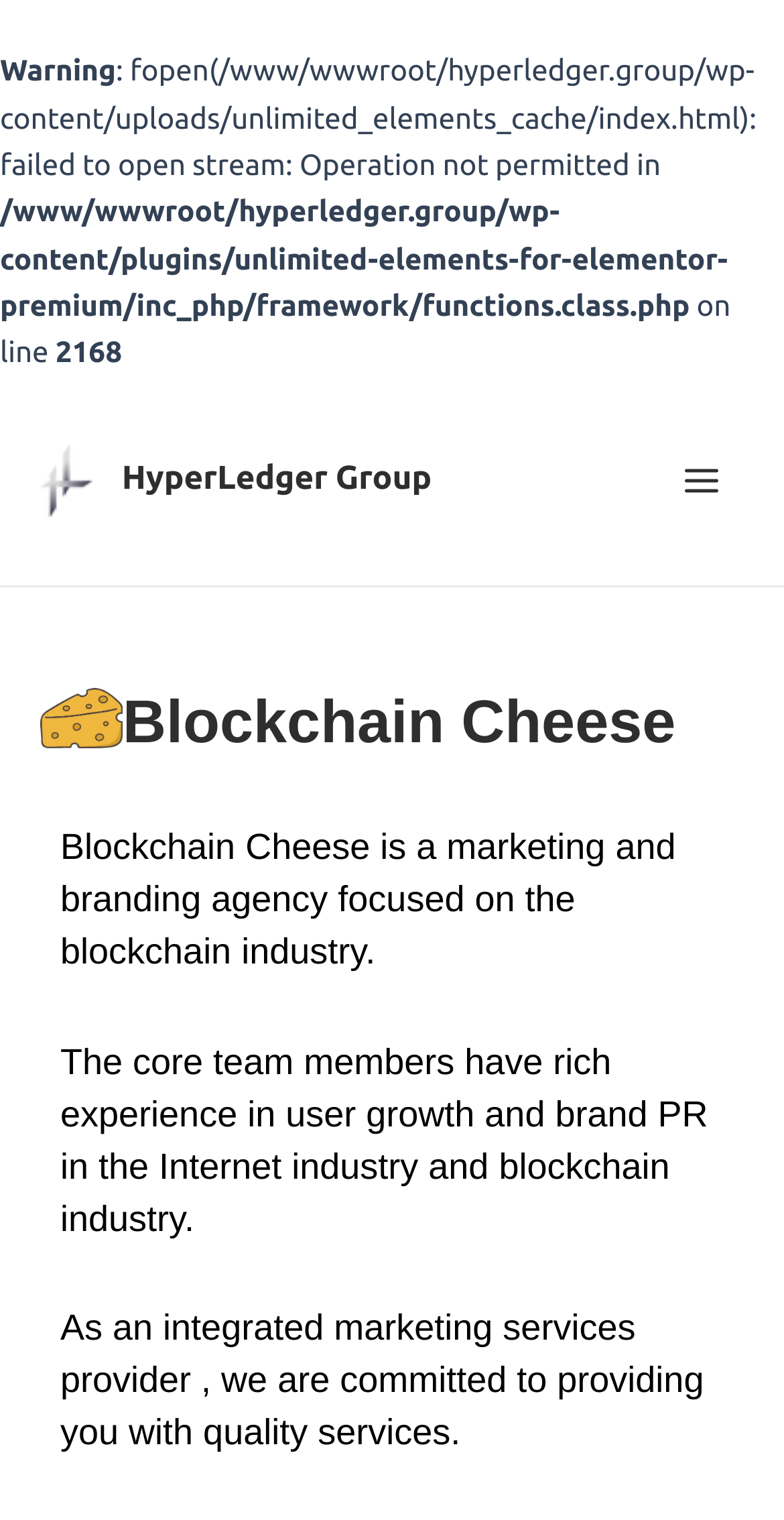Offer a detailed explanation of the webpage layout and contents.

The webpage is about Marketing – HyperLedger Group. At the top, there is a warning message that spans almost the entire width of the page, followed by a few lines of error messages related to PHP files and line numbers. 

Below the error messages, there are two links to HyperLedger Group, one with an accompanying image, positioned on the left side of the page. On the right side, there is a button labeled "Main Menu" with an image next to it.

Further down, there is a section with a heading "Blockchain Cheese" and a brief description of the company as a marketing and branding agency focused on the blockchain industry. The description is divided into three paragraphs, detailing the team's experience in user growth and brand PR, and the company's commitment to providing quality services.